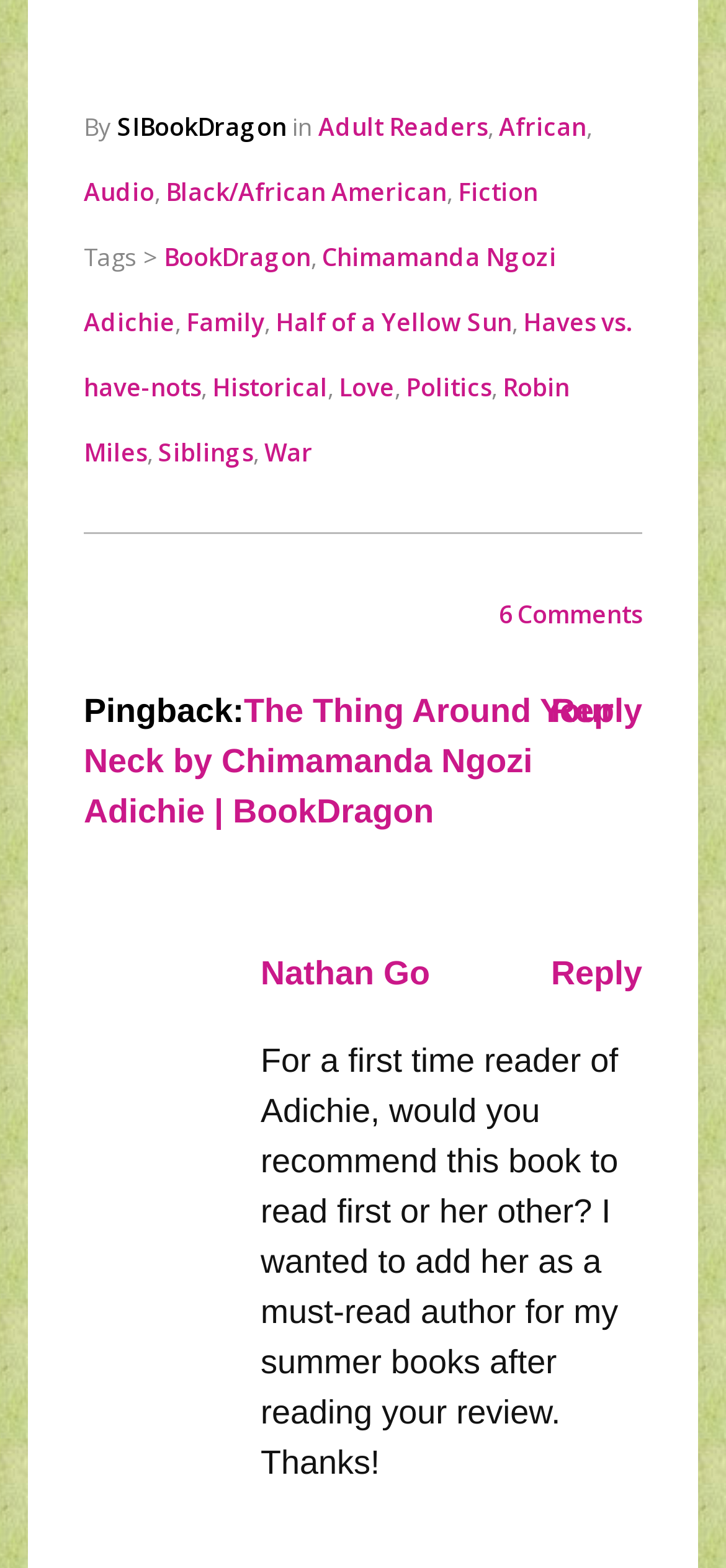Find the bounding box coordinates of the clickable element required to execute the following instruction: "Click on 'Reply to Nathan Go'". Provide the coordinates as four float numbers between 0 and 1, i.e., [left, top, right, bottom].

[0.759, 0.605, 0.885, 0.637]